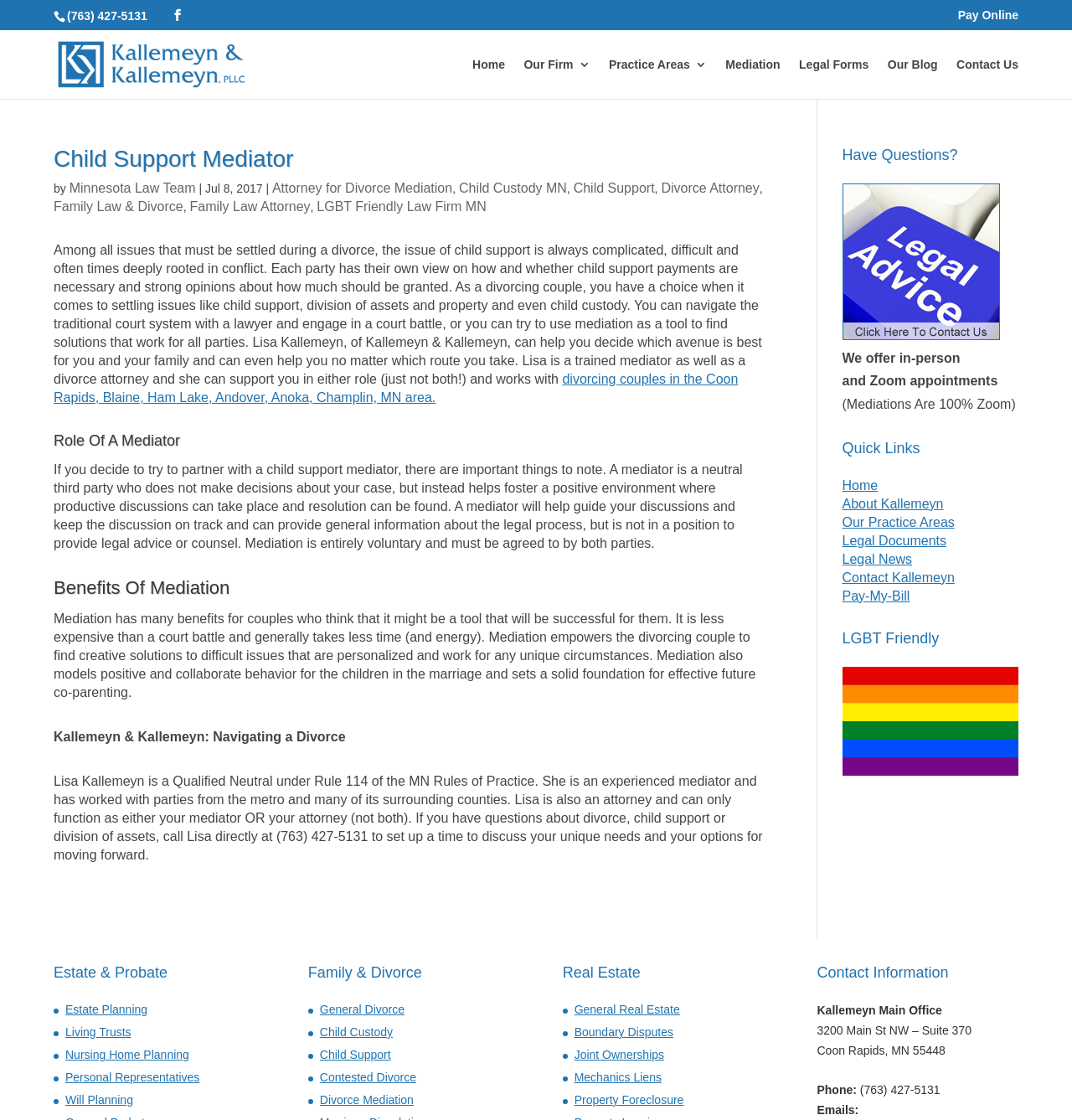Can you find the bounding box coordinates for the element that needs to be clicked to execute this instruction: "Call the law firm"? The coordinates should be given as four float numbers between 0 and 1, i.e., [left, top, right, bottom].

[0.062, 0.008, 0.137, 0.02]